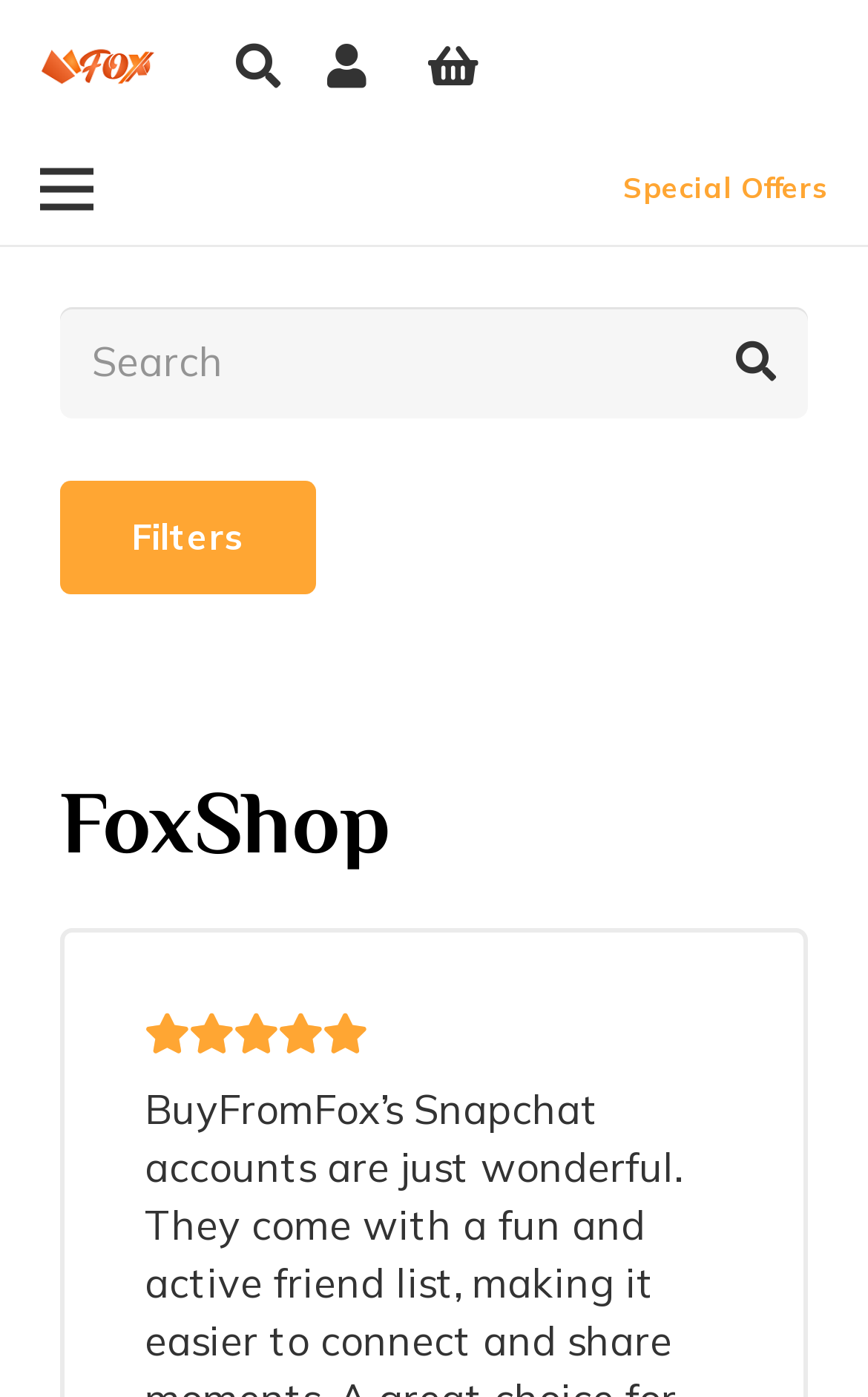Please provide a one-word or short phrase answer to the question:
How many links are there in the top navigation bar?

4